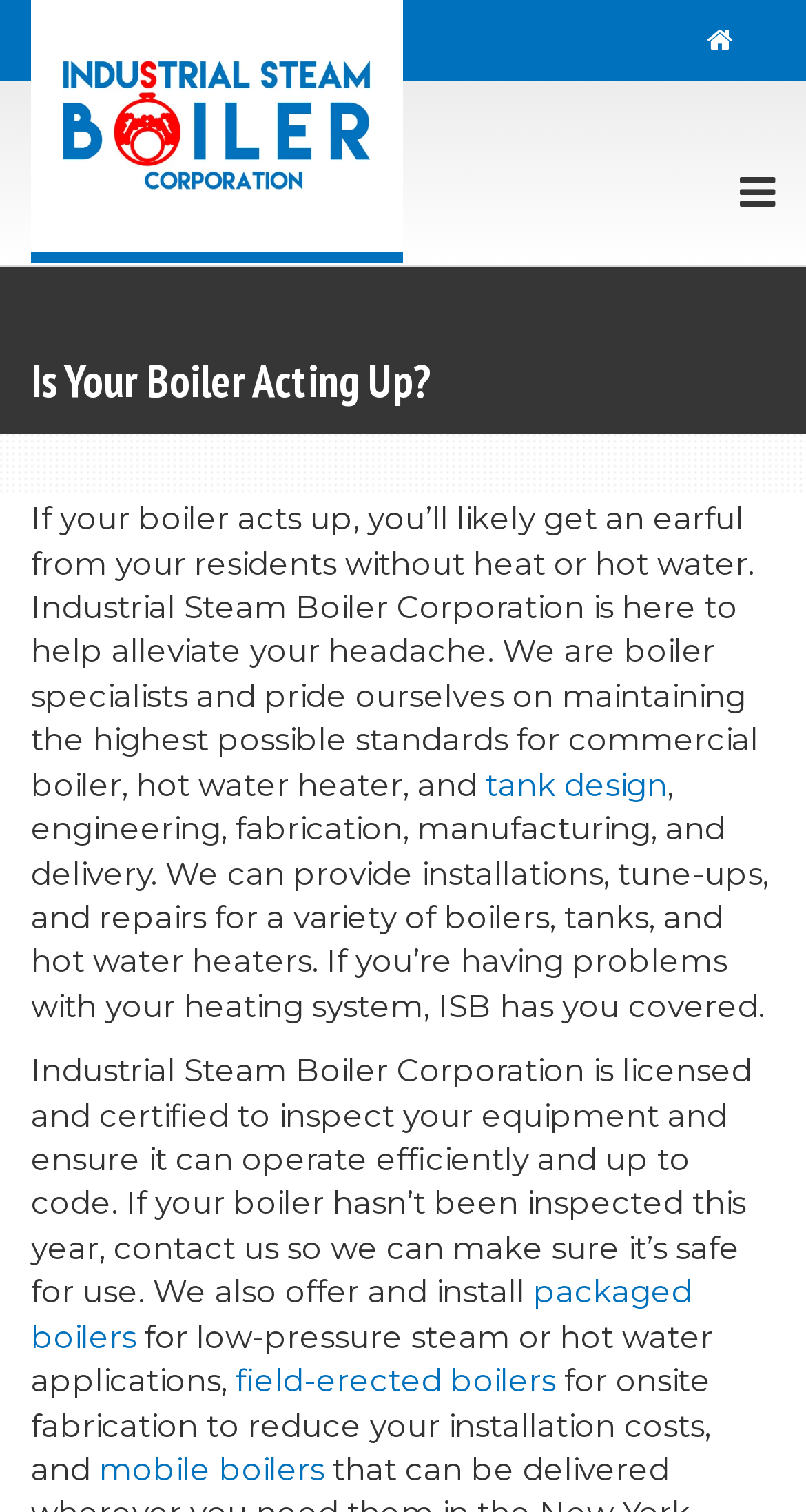Please determine the main heading text of this webpage.

Is Your Boiler Acting Up?